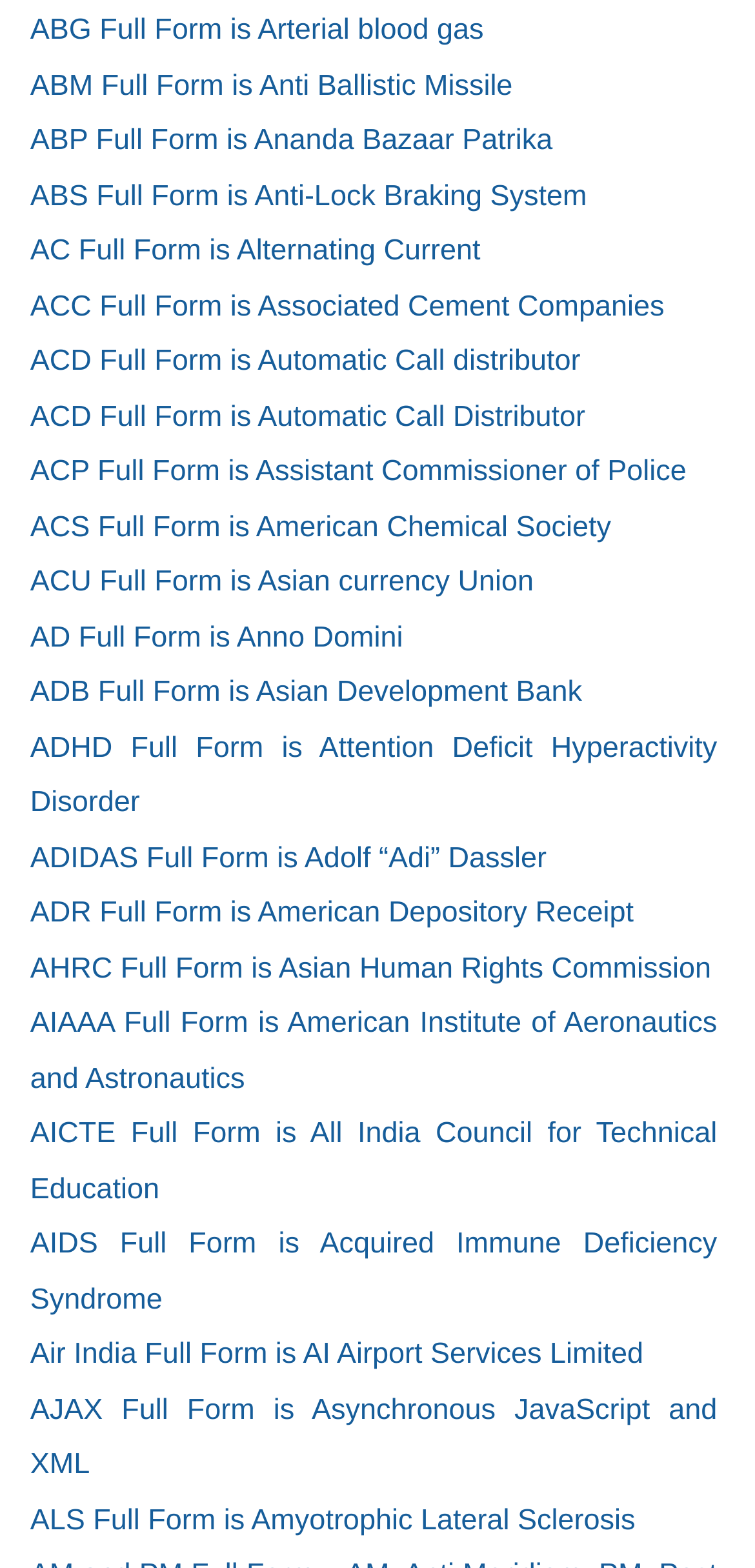Examine the screenshot and answer the question in as much detail as possible: What is the full form of ADIDAS?

The webpage contains a link with the text 'ADIDAS Full Form is Adolf “Adi” Dassler', which indicates that the full form of ADIDAS is Adolf “Adi” Dassler.